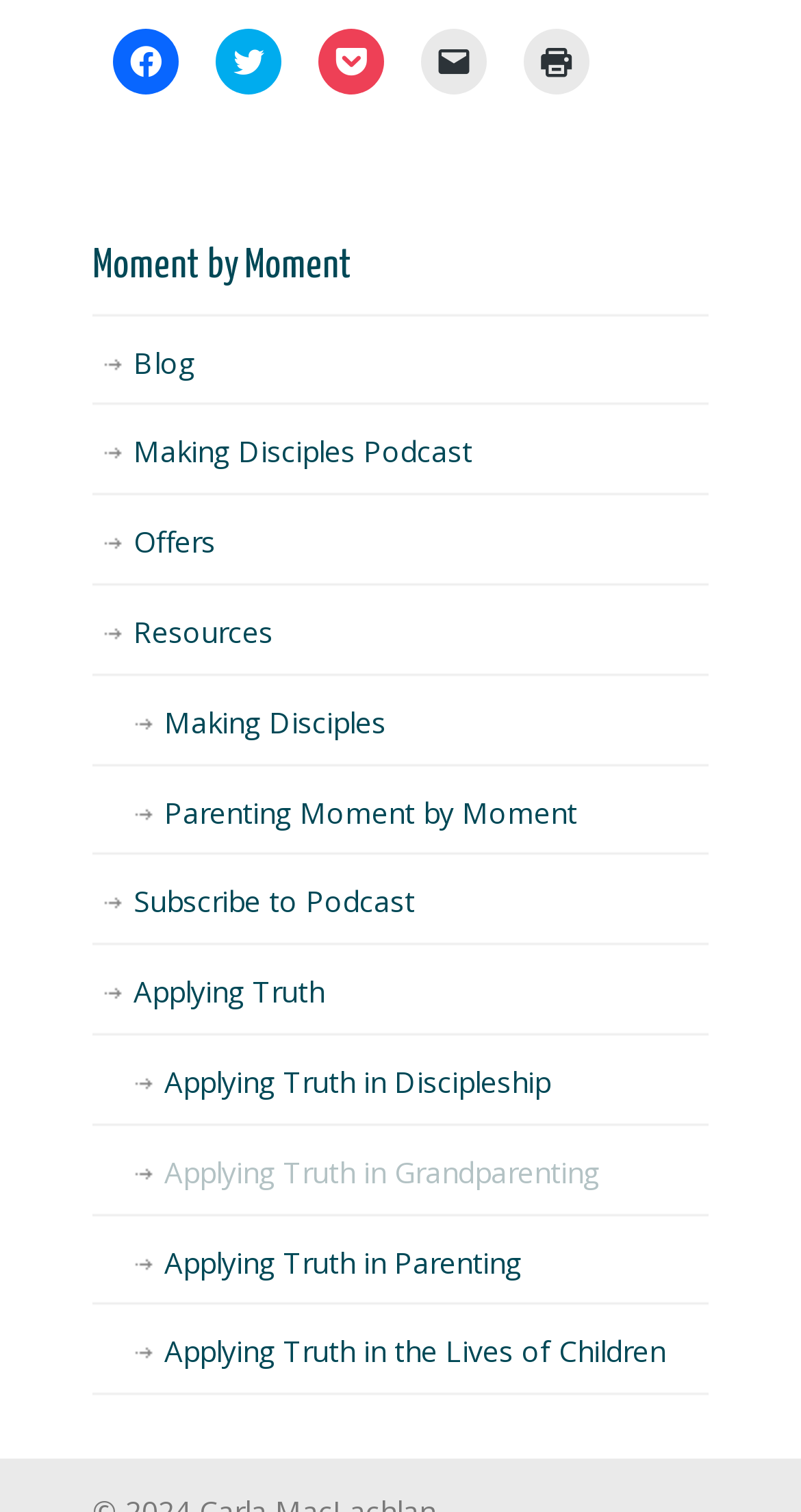What is the theme of the webpage?
Based on the screenshot, answer the question with a single word or phrase.

Discipleship